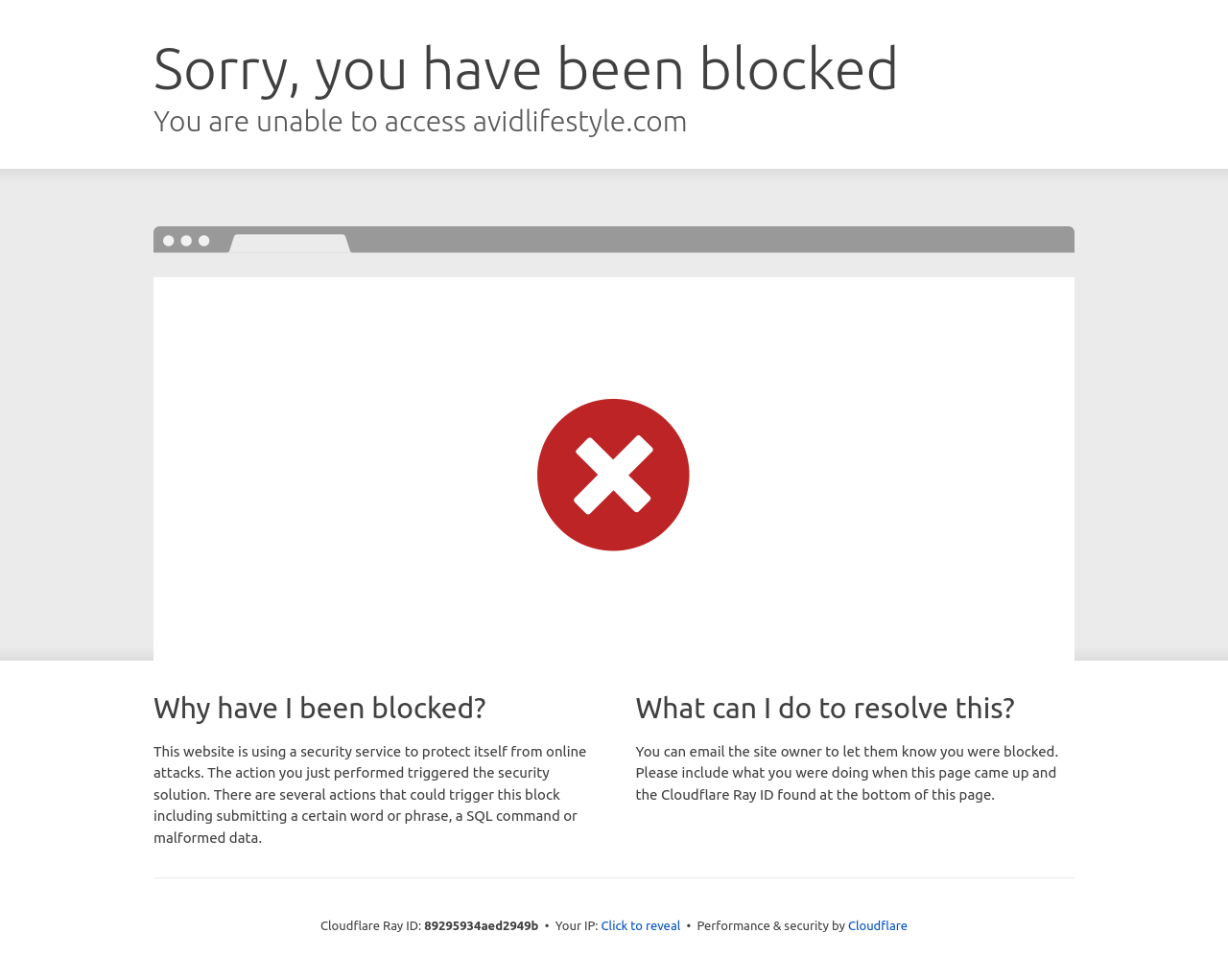What is providing performance and security to the website?
Refer to the image and provide a one-word or short phrase answer.

Cloudflare